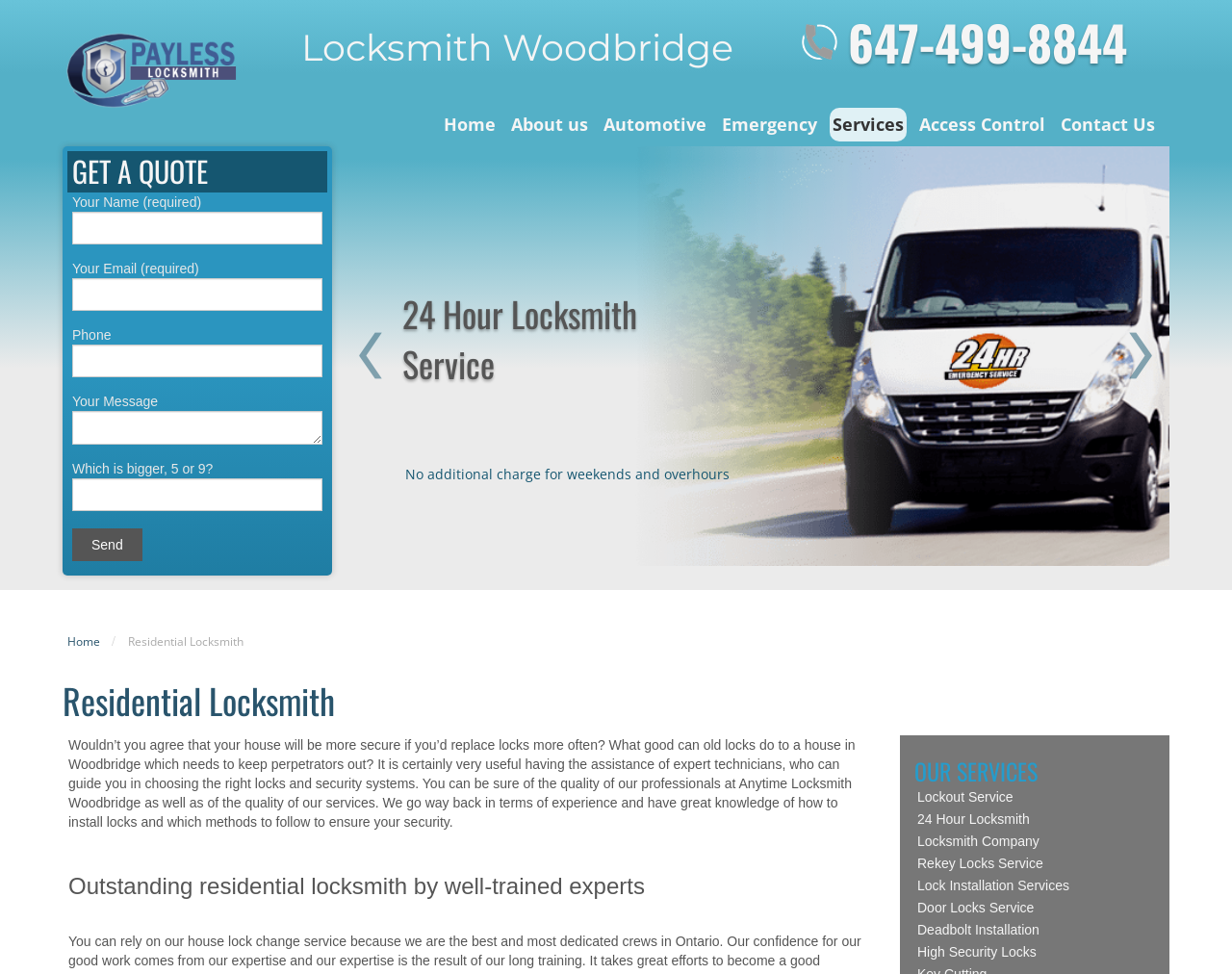What is the phone number on the top right?
With the help of the image, please provide a detailed response to the question.

I found the phone number by looking at the top right section of the webpage, where I saw a link with the text '647-499-8844'.